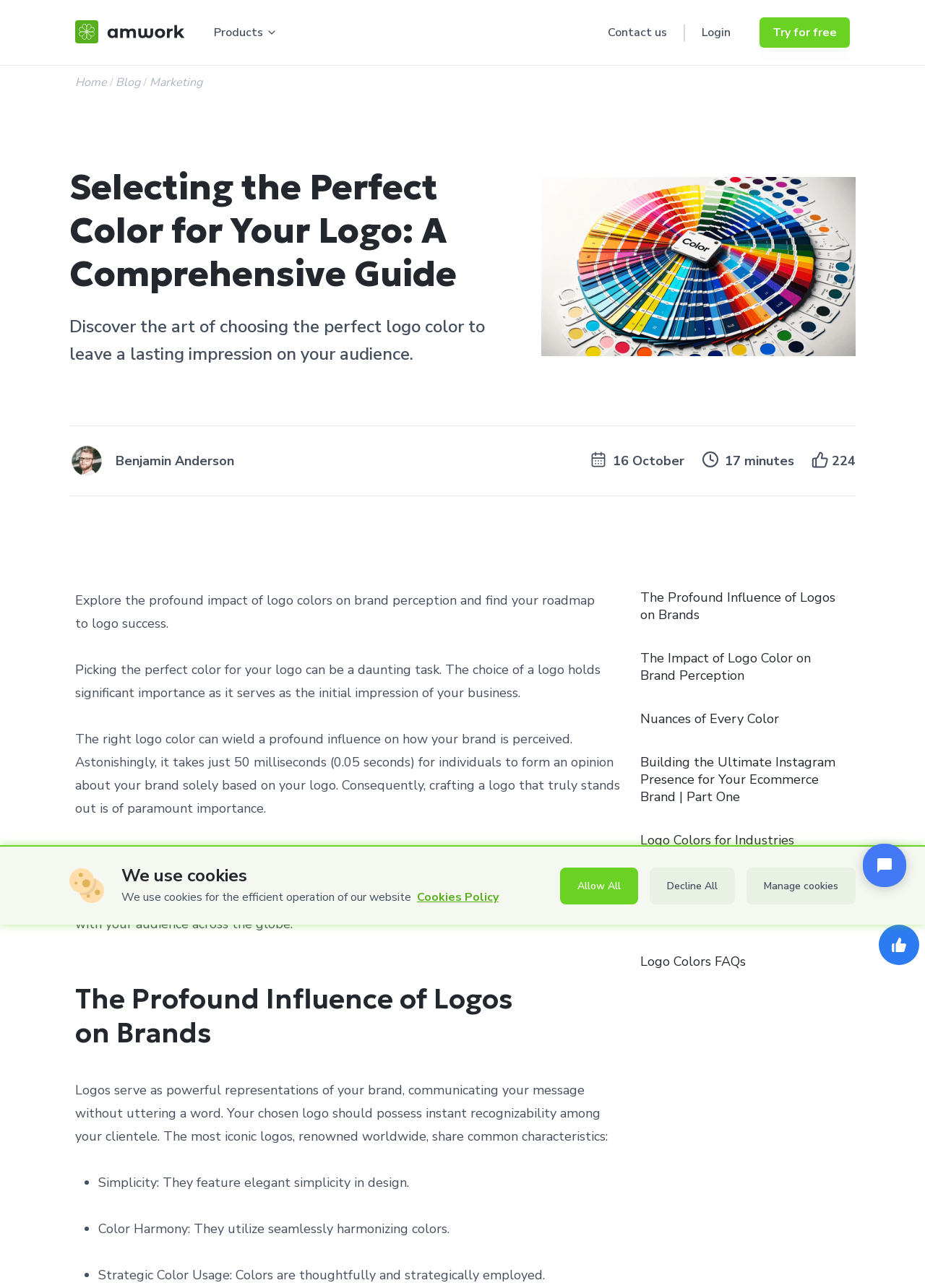Find the bounding box coordinates of the area that needs to be clicked in order to achieve the following instruction: "View the 'Products' menu". The coordinates should be specified as four float numbers between 0 and 1, i.e., [left, top, right, bottom].

[0.231, 0.019, 0.3, 0.031]